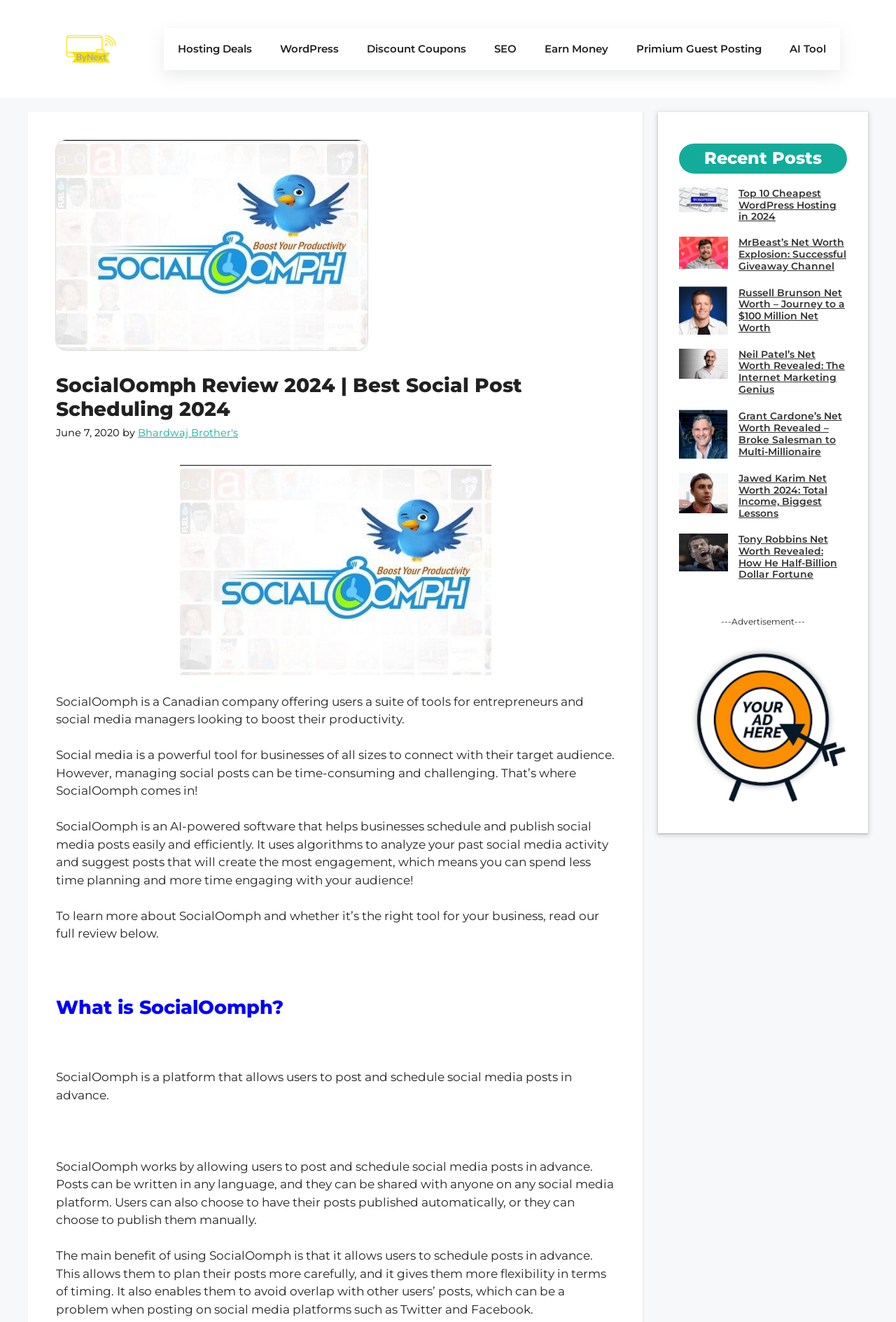What type of businesses can benefit from using SocialOomph?
Look at the webpage screenshot and answer the question with a detailed explanation.

The webpage states that social media is a powerful tool for businesses of all sizes to connect with their target audience, implying that SocialOomph can be beneficial for businesses of any size.